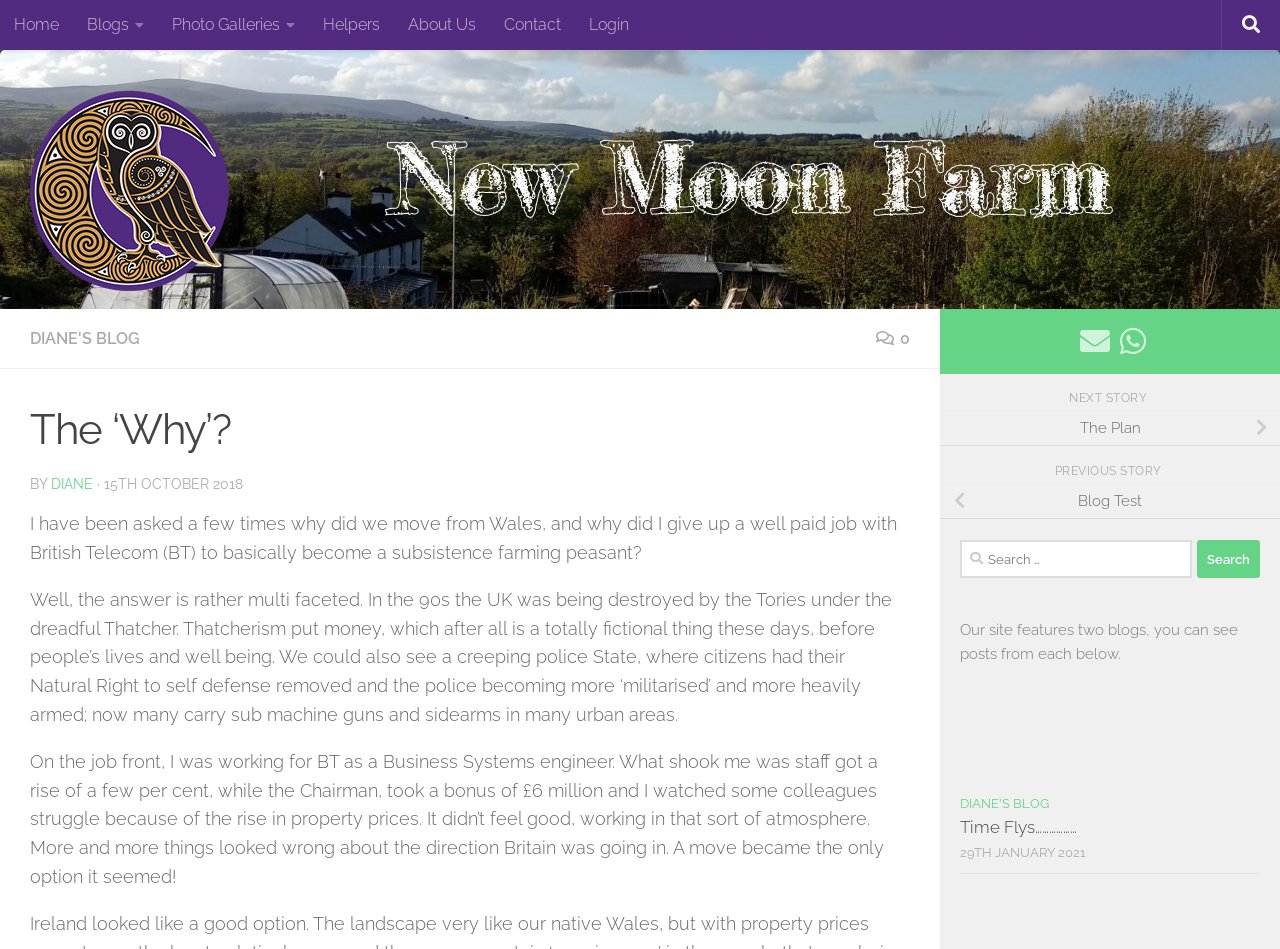What is the date of the blog post?
Provide a short answer using one word or a brief phrase based on the image.

15TH OCTOBER 2018